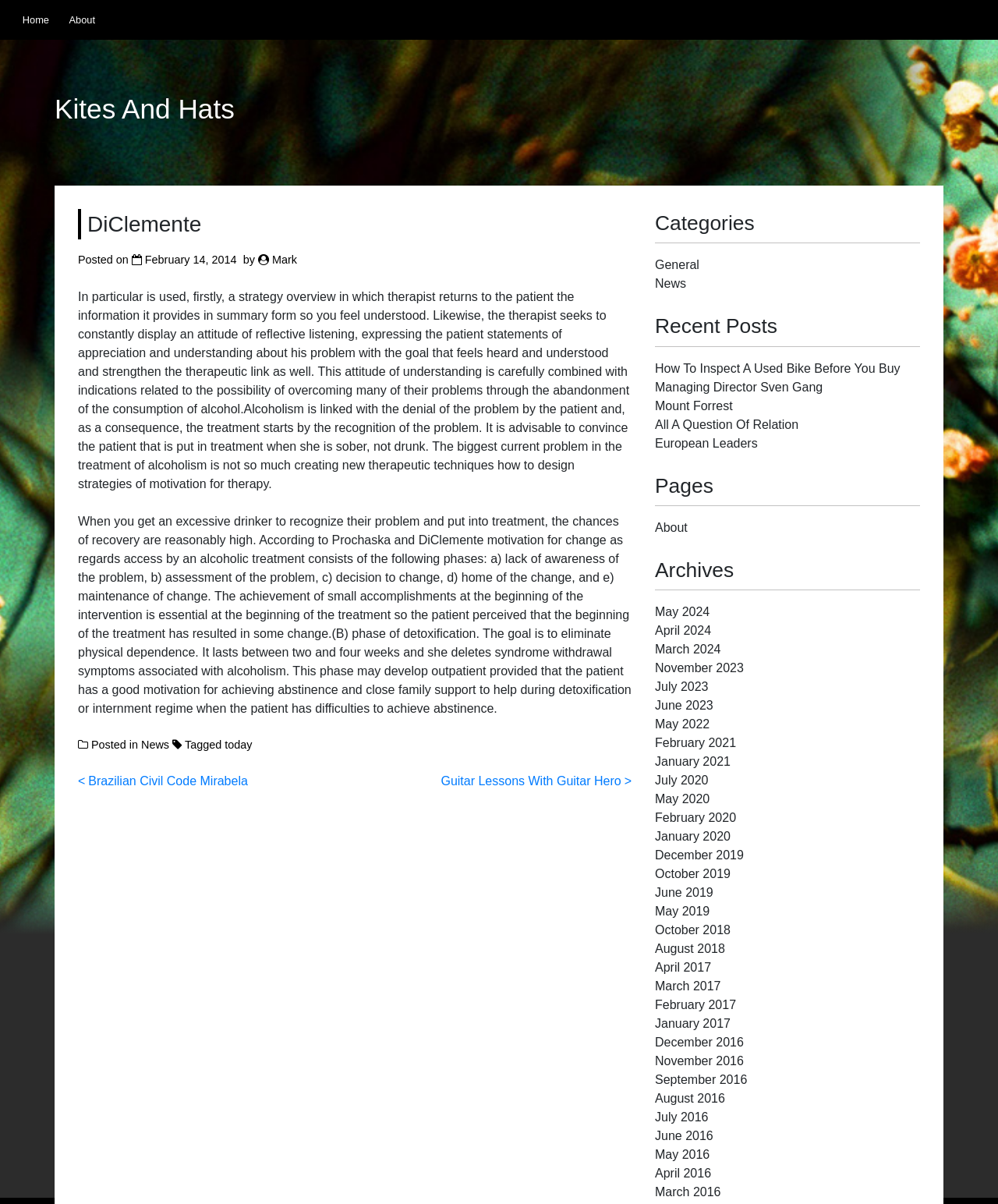Indicate the bounding box coordinates of the clickable region to achieve the following instruction: "Check the 'Recent Posts'."

[0.656, 0.259, 0.922, 0.288]